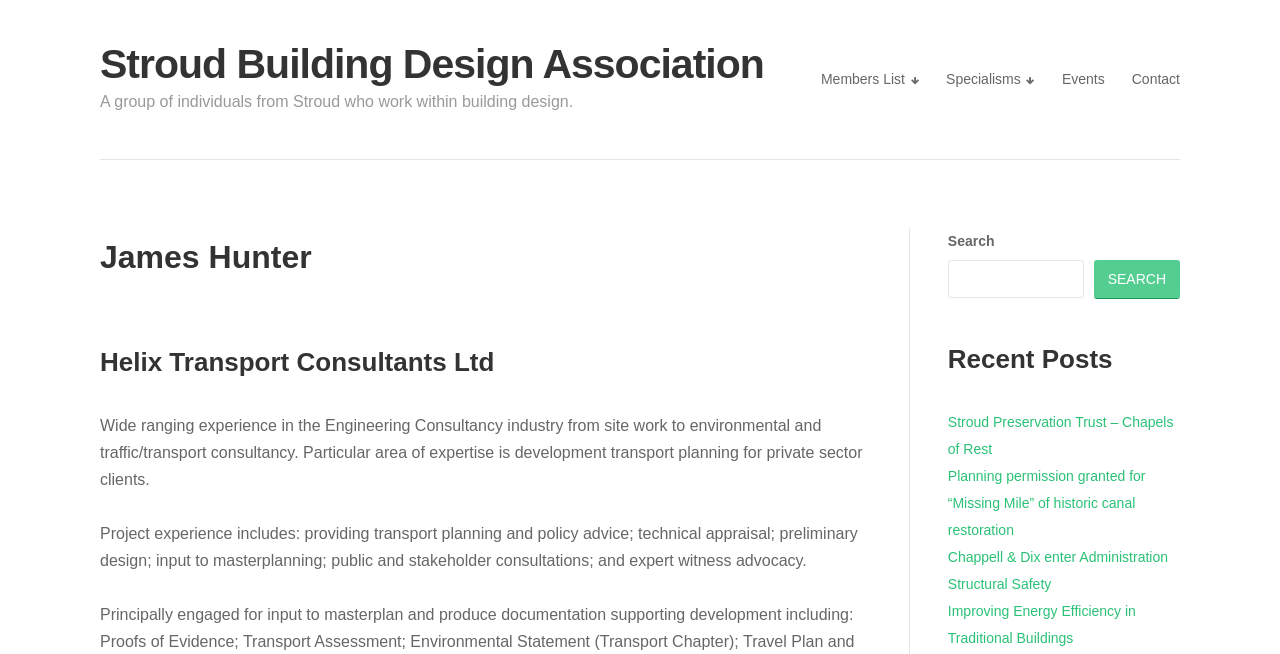What is the area of expertise of the transport consultant?
Using the image provided, answer with just one word or phrase.

Development transport planning